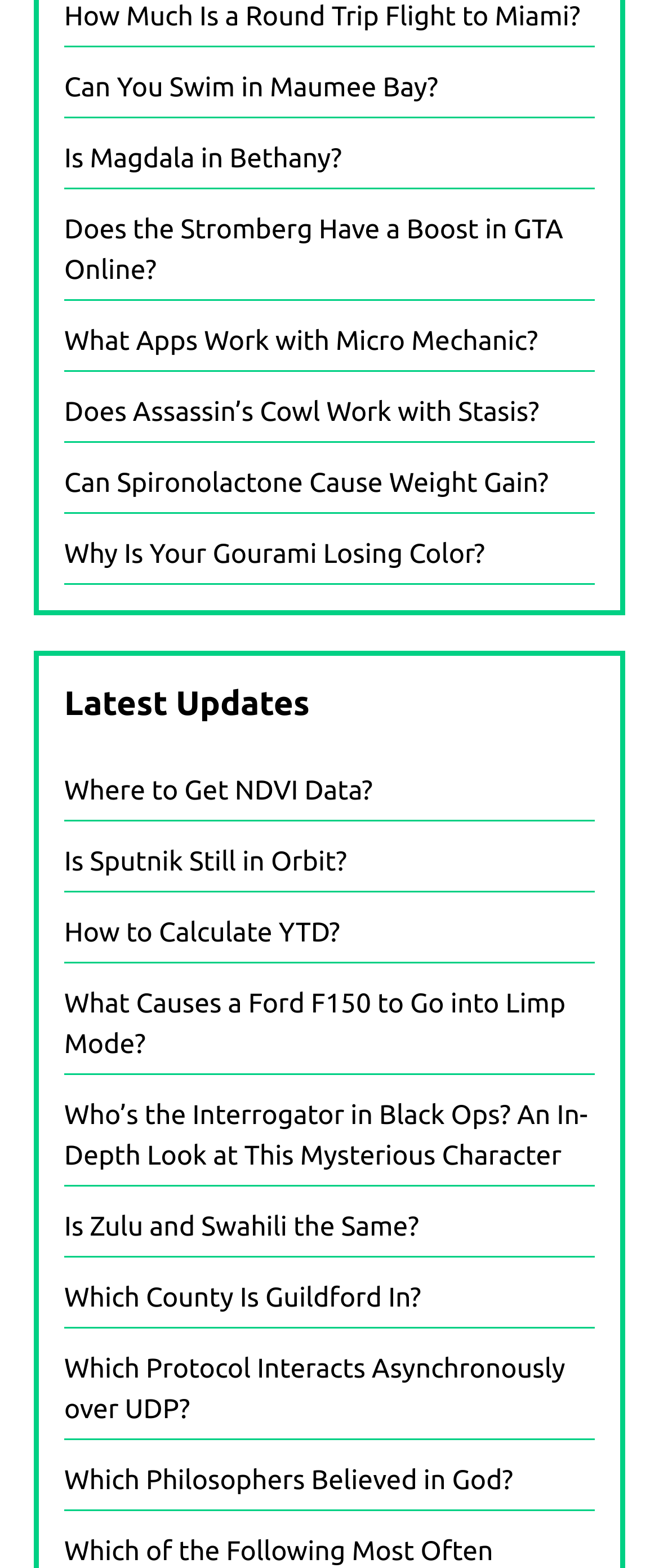Determine the coordinates of the bounding box for the clickable area needed to execute this instruction: "Read 'Who’s the Interrogator in Black Ops? An In-Depth Look at This Mysterious Character'".

[0.097, 0.702, 0.892, 0.747]